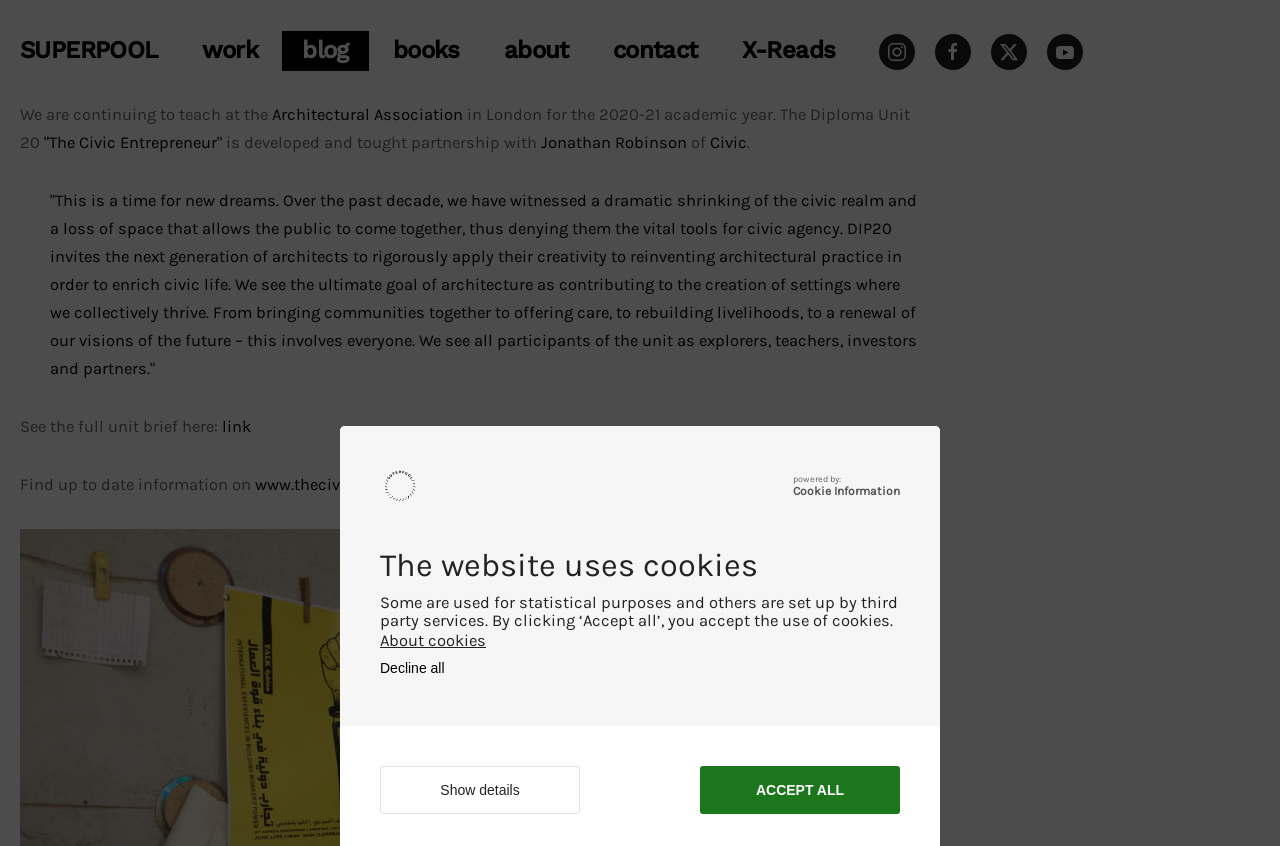Identify the bounding box for the element characterized by the following description: "SUPERPOOL".

[0.016, 0.035, 0.123, 0.084]